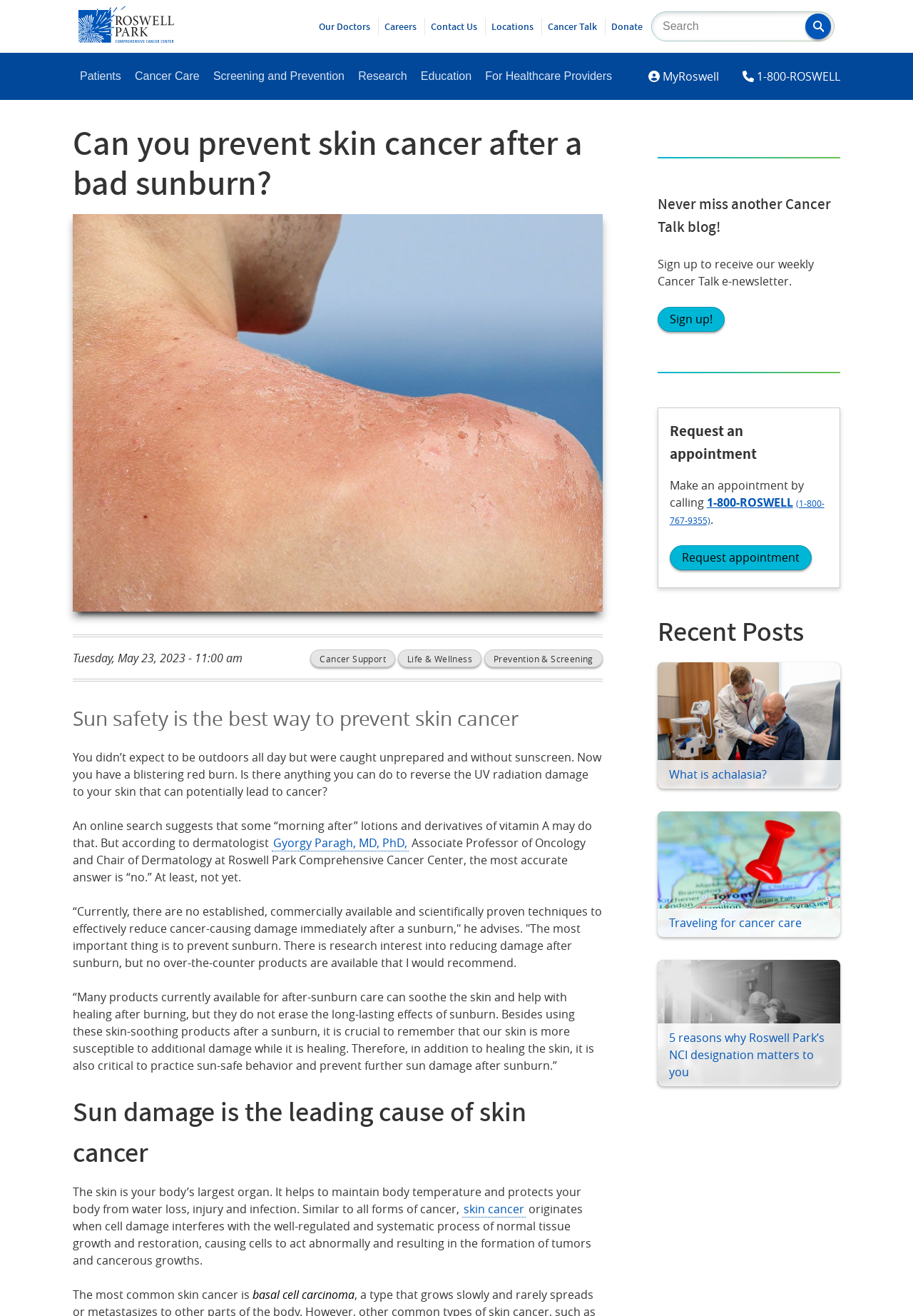Please find the bounding box coordinates of the element's region to be clicked to carry out this instruction: "Read about skin cancer prevention".

[0.53, 0.494, 0.66, 0.507]